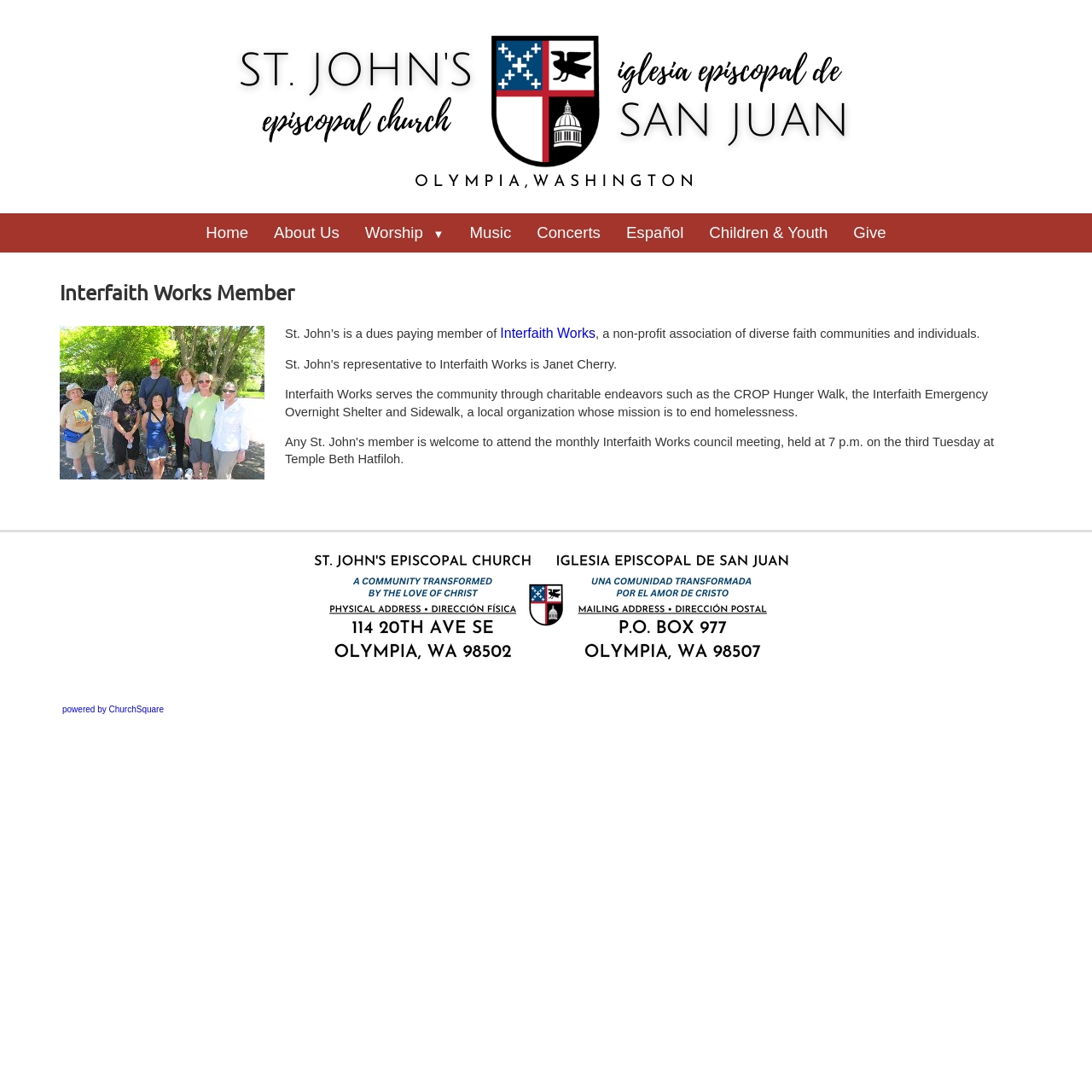Determine the bounding box coordinates of the clickable element necessary to fulfill the instruction: "Explore outdoor lighting options". Provide the coordinates as four float numbers within the 0 to 1 range, i.e., [left, top, right, bottom].

None